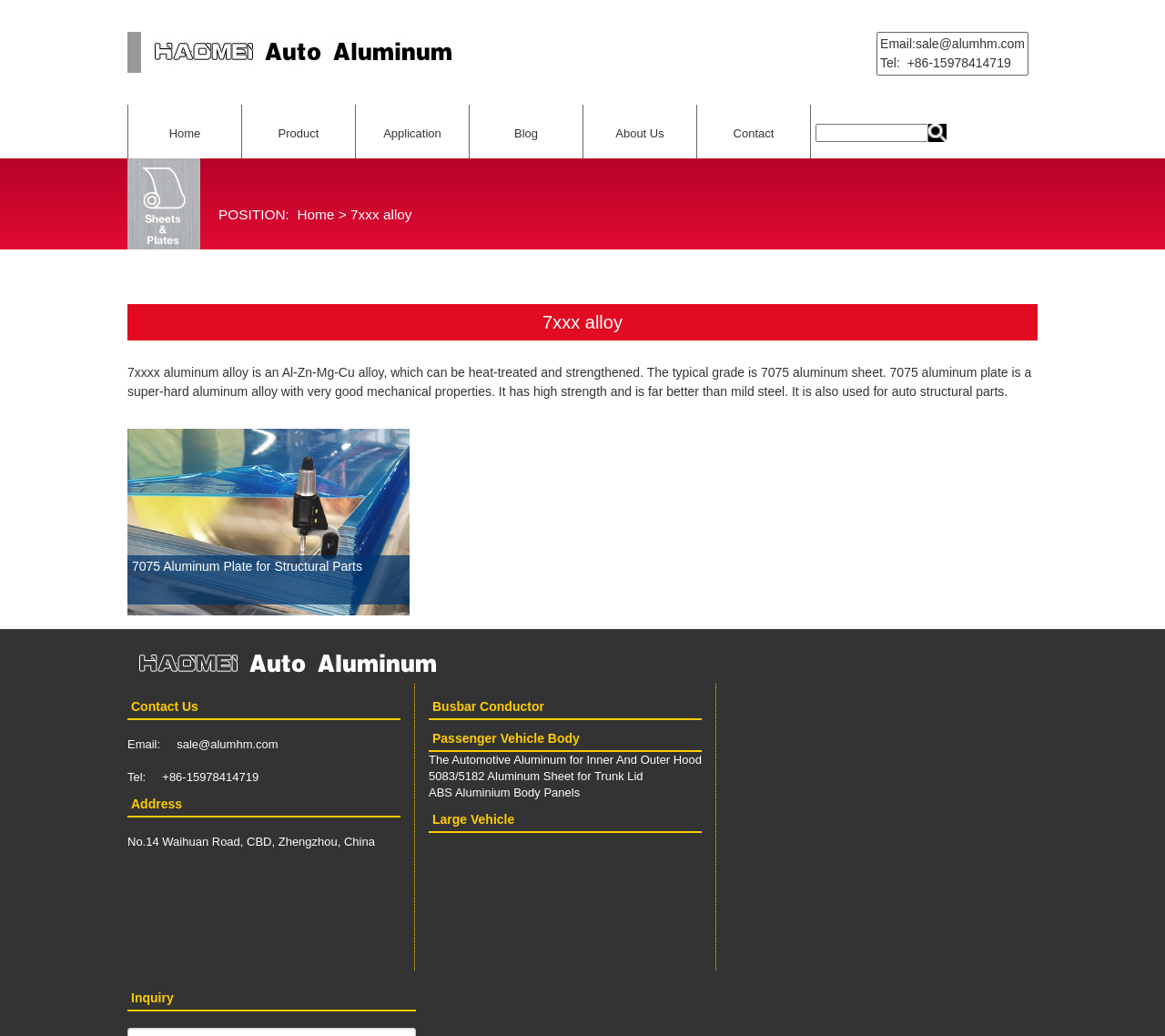Locate the UI element that matches the description name="keywords" in the webpage screenshot. Return the bounding box coordinates in the format (top-left x, top-left y, bottom-right x, bottom-right y), with values ranging from 0 to 1.

[0.7, 0.12, 0.797, 0.137]